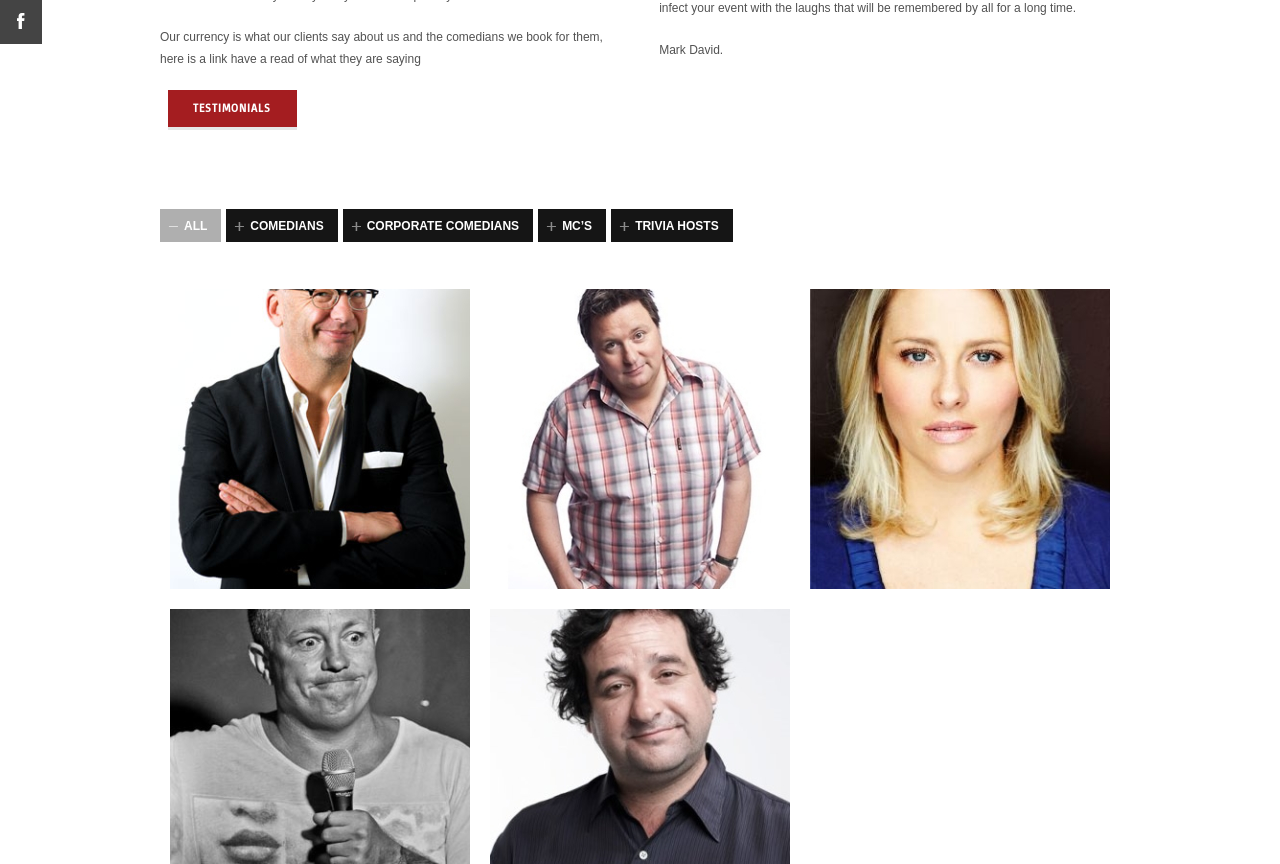Given the element description, predict the bounding box coordinates in the format (top-left x, top-left y, bottom-right x, bottom-right y). Make sure all values are between 0 and 1. Here is the element description: Dave O’Neil Comedians,Corporate Comedians

[0.383, 0.335, 0.617, 0.682]